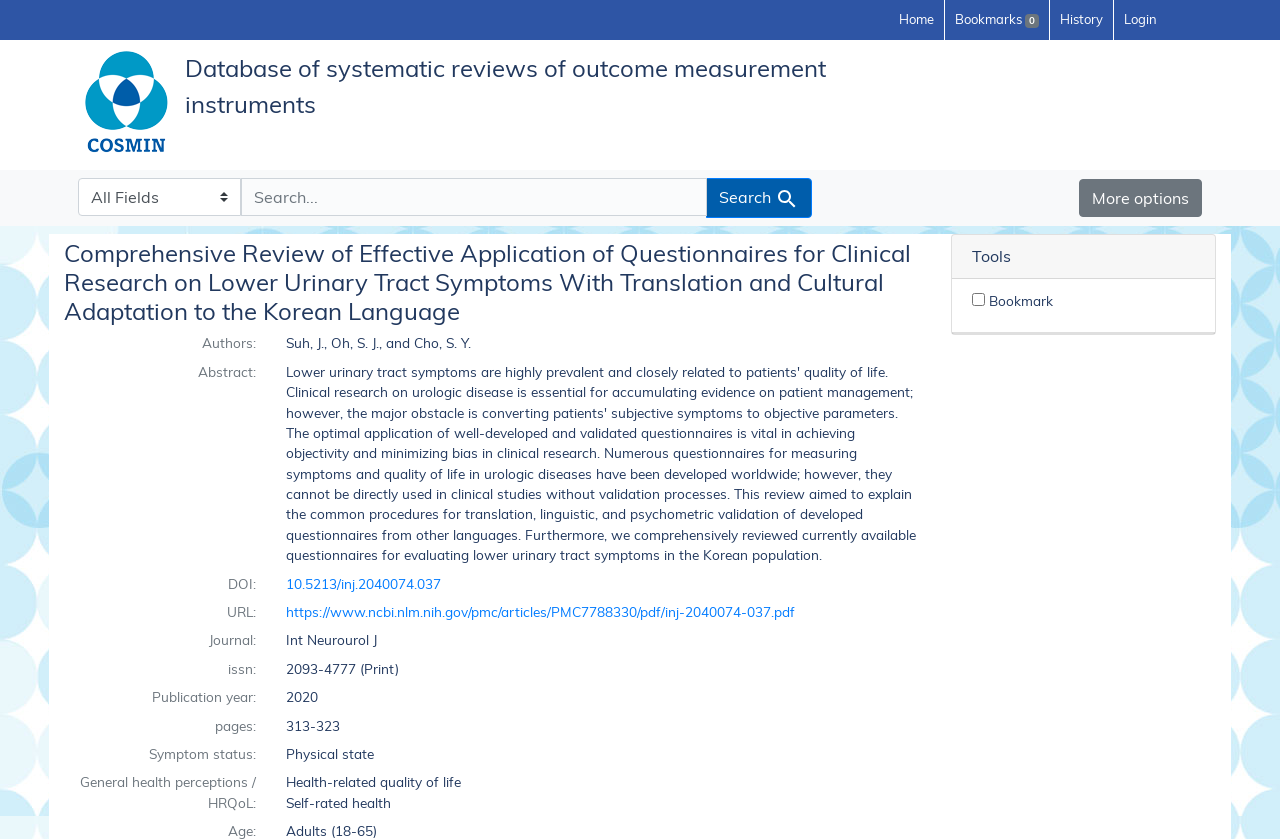Determine the coordinates of the bounding box for the clickable area needed to execute this instruction: "Go to the home page".

[0.695, 0.0, 0.738, 0.047]